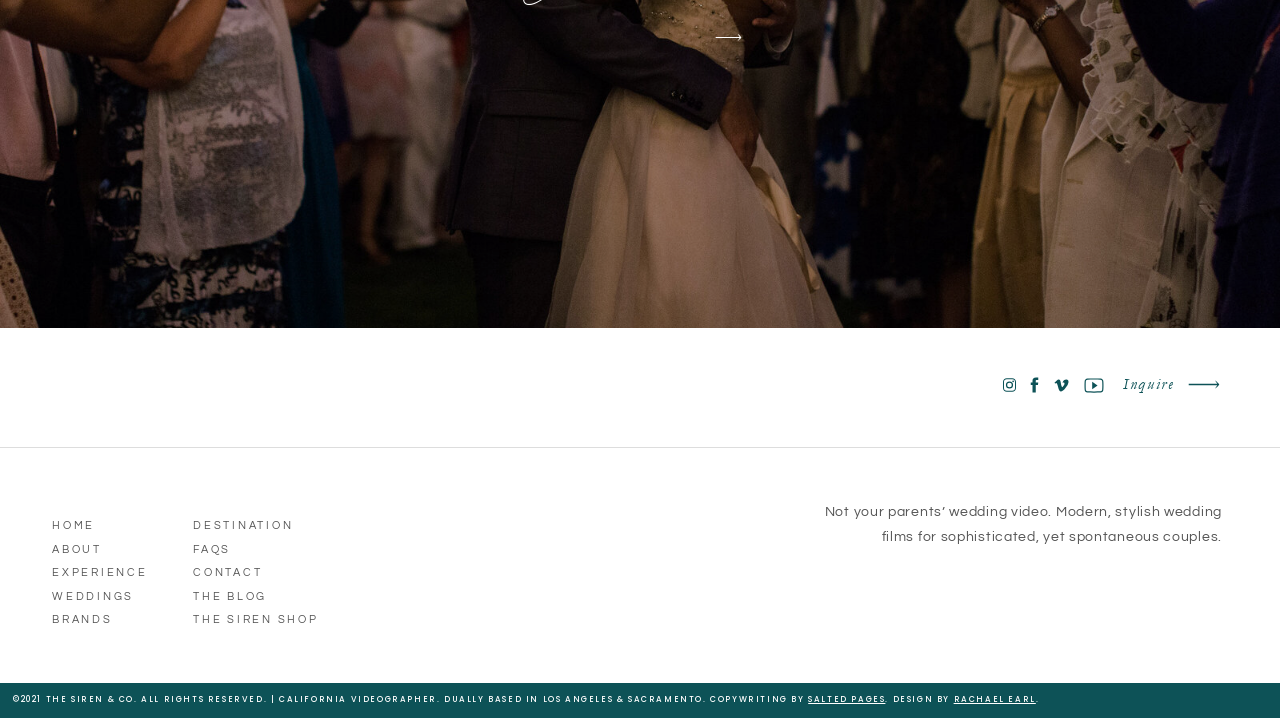Please locate the bounding box coordinates of the element that should be clicked to complete the given instruction: "Go to the Siren Shop".

[0.151, 0.847, 0.261, 0.872]